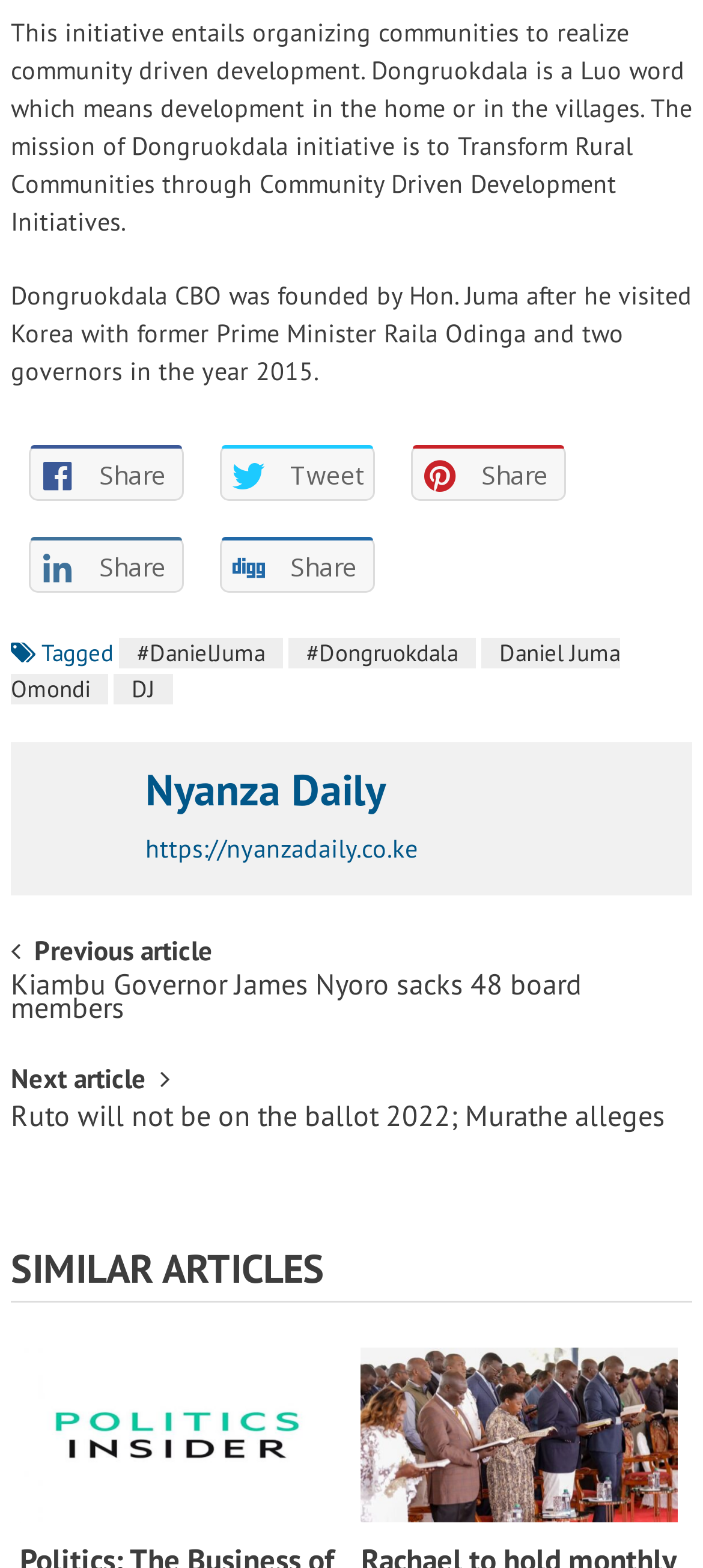Use a single word or phrase to answer the question:
What is the title of the previous article?

Kiambu Governor James Nyoro sacks 48 board members